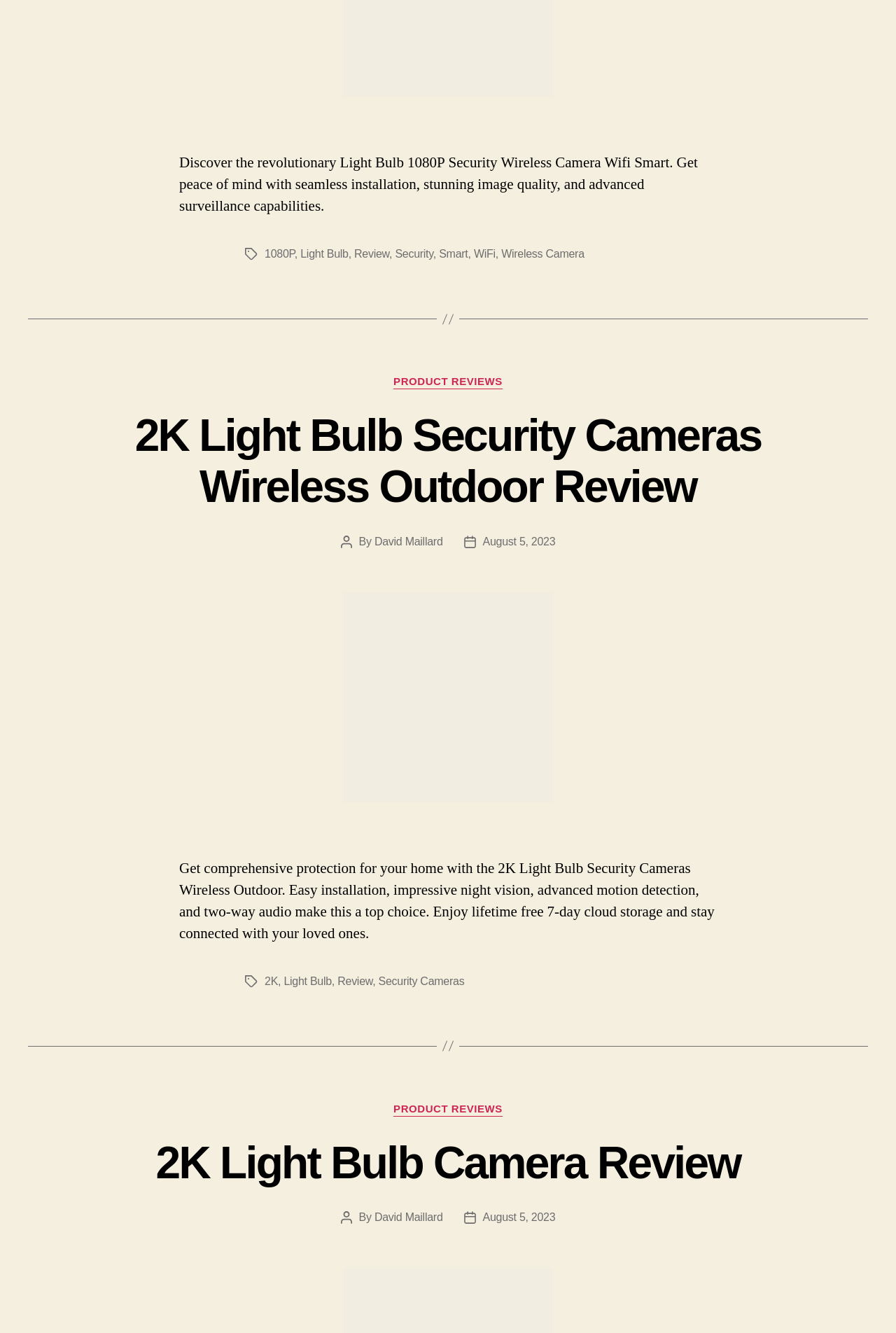Using the information in the image, give a comprehensive answer to the question: 
Who is the author of the review?

The author of the review is mentioned in the text 'By David Maillard', which is a sub-element of the article element. This text is located near the post date, indicating that it is related to the authorship of the review.